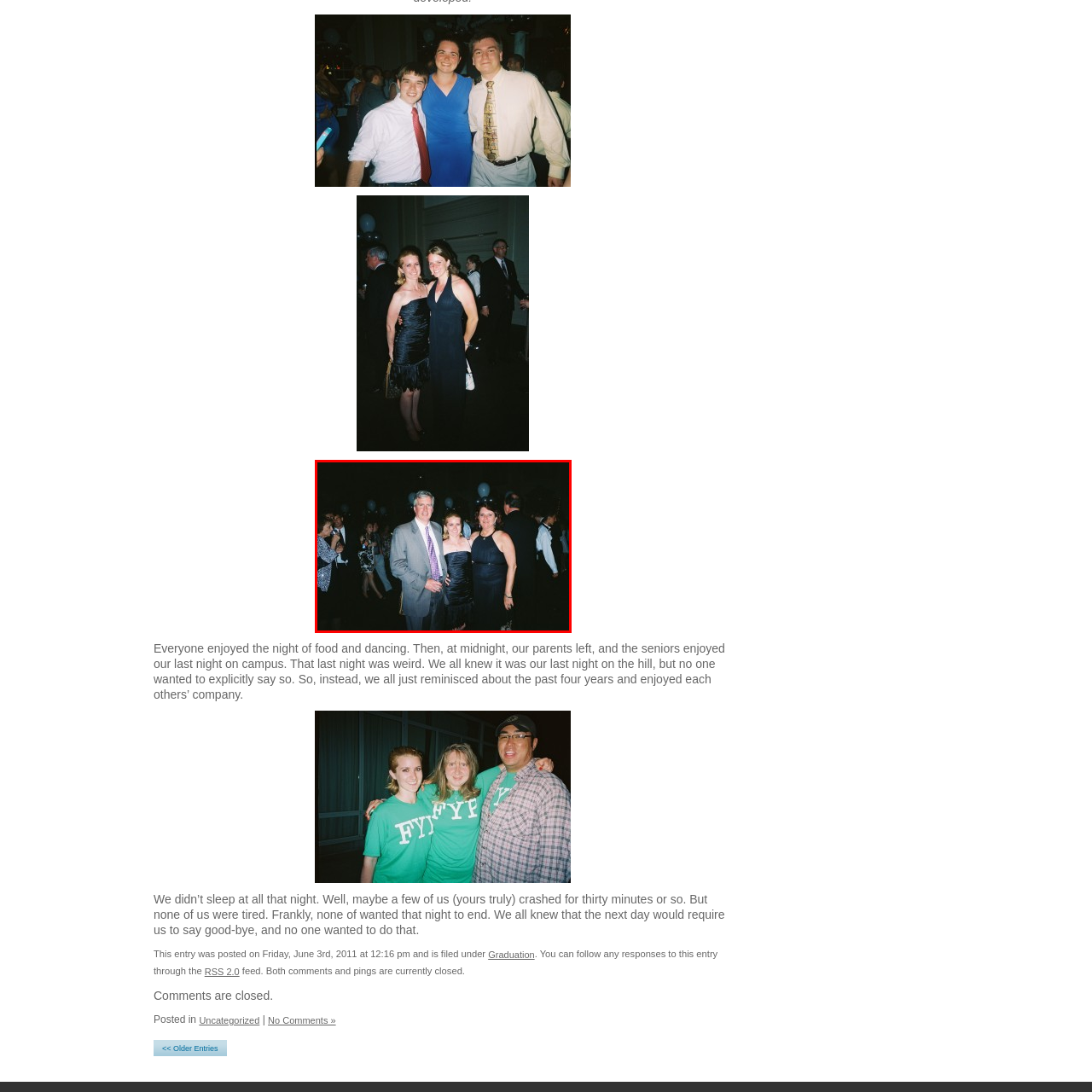What is the mood of the event depicted in the image?
Refer to the image highlighted by the red box and give a one-word or short-phrase answer reflecting what you see.

Joyful and nostalgic